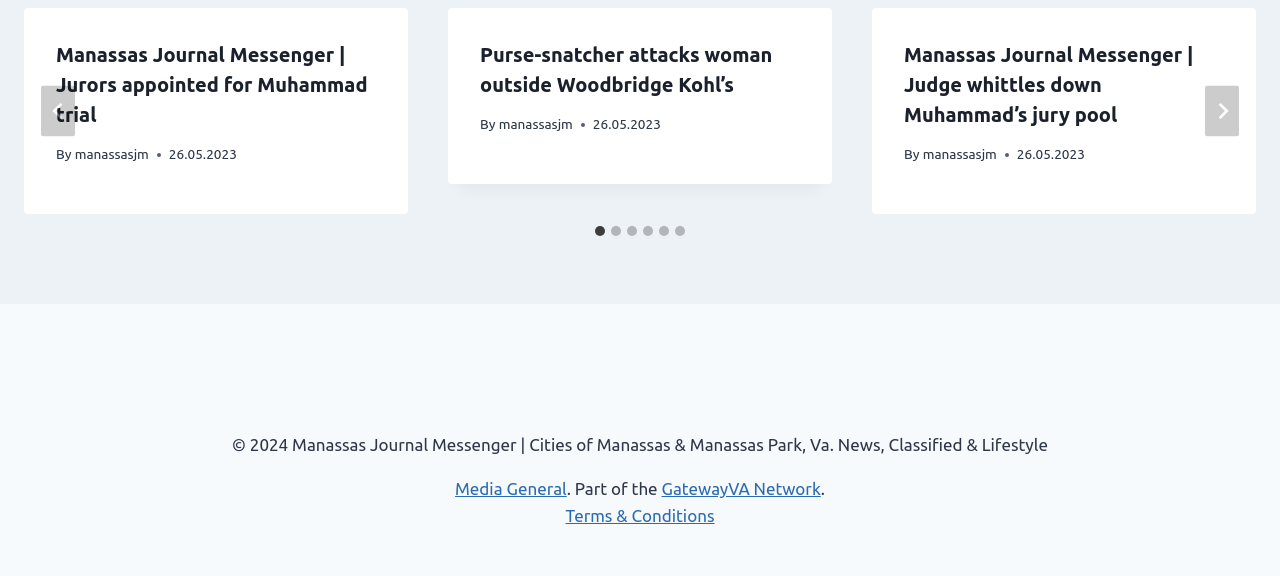Please locate the bounding box coordinates of the element that needs to be clicked to achieve the following instruction: "View article 1". The coordinates should be four float numbers between 0 and 1, i.e., [left, top, right, bottom].

[0.019, 0.014, 0.319, 0.372]